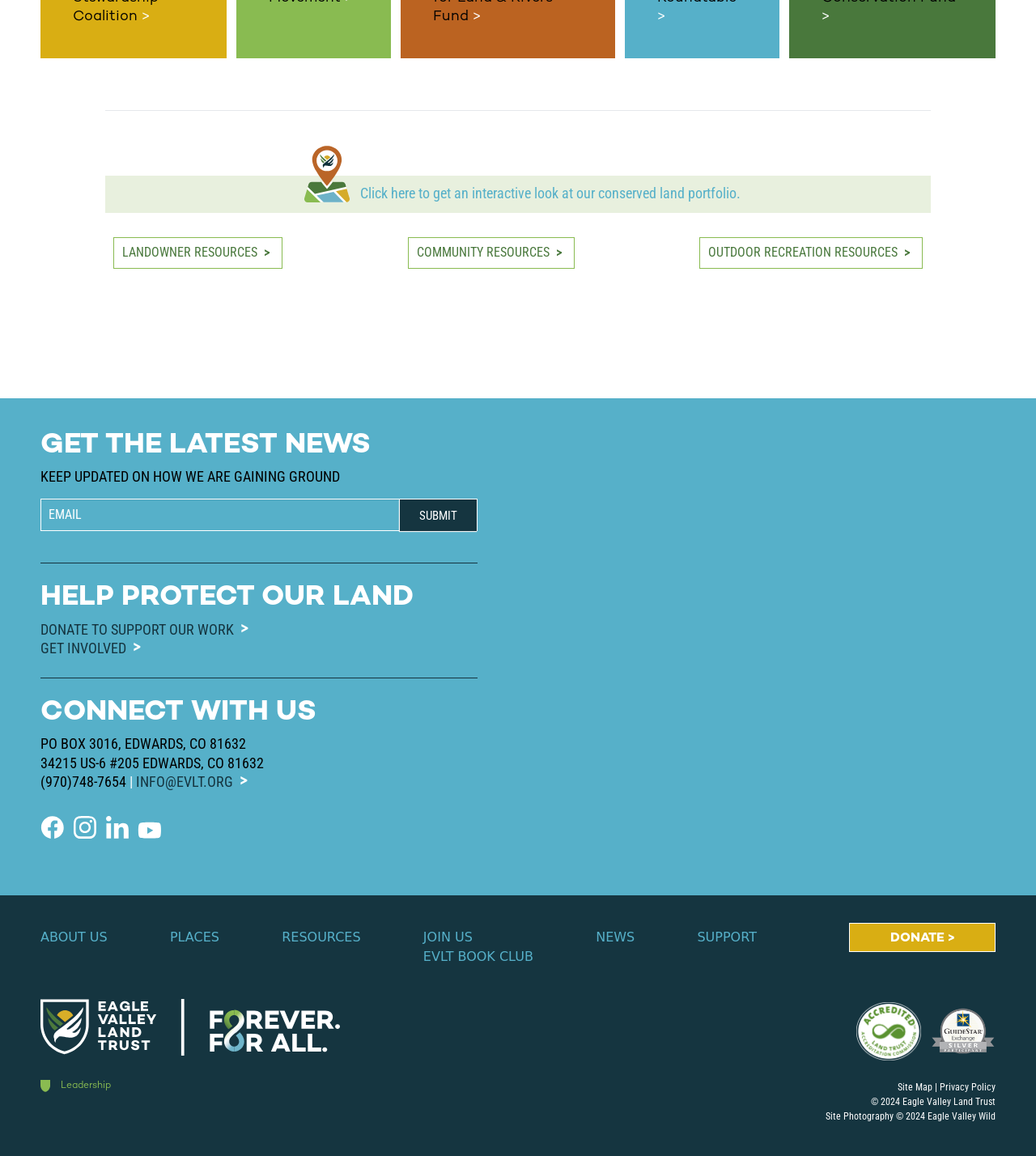Give a one-word or short phrase answer to the question: 
What are the three main resources provided by the organization?

Landowner, Community, Outdoor Recreation